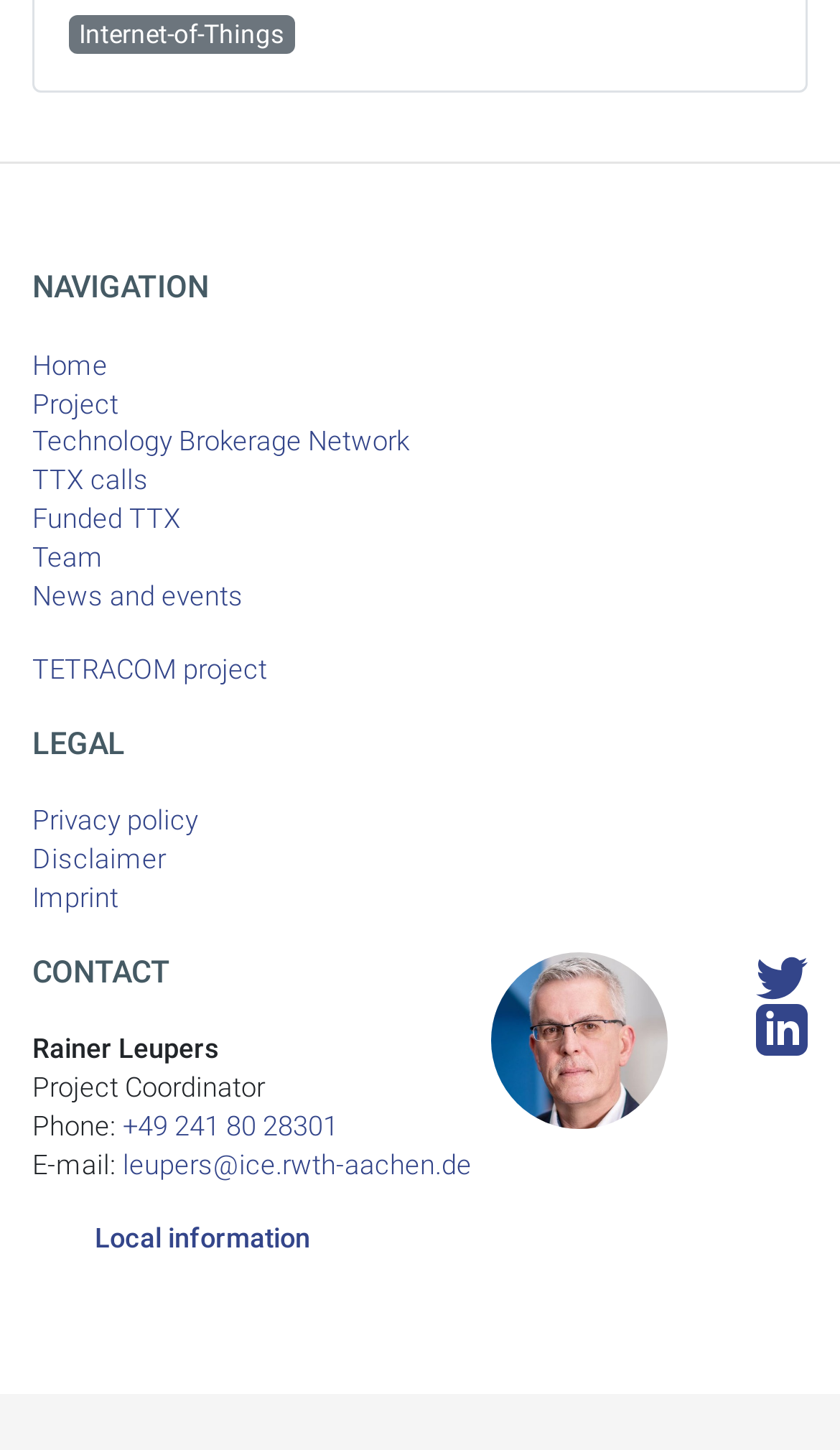Specify the bounding box coordinates of the element's region that should be clicked to achieve the following instruction: "Browse March 2021 archives". The bounding box coordinates consist of four float numbers between 0 and 1, in the format [left, top, right, bottom].

None